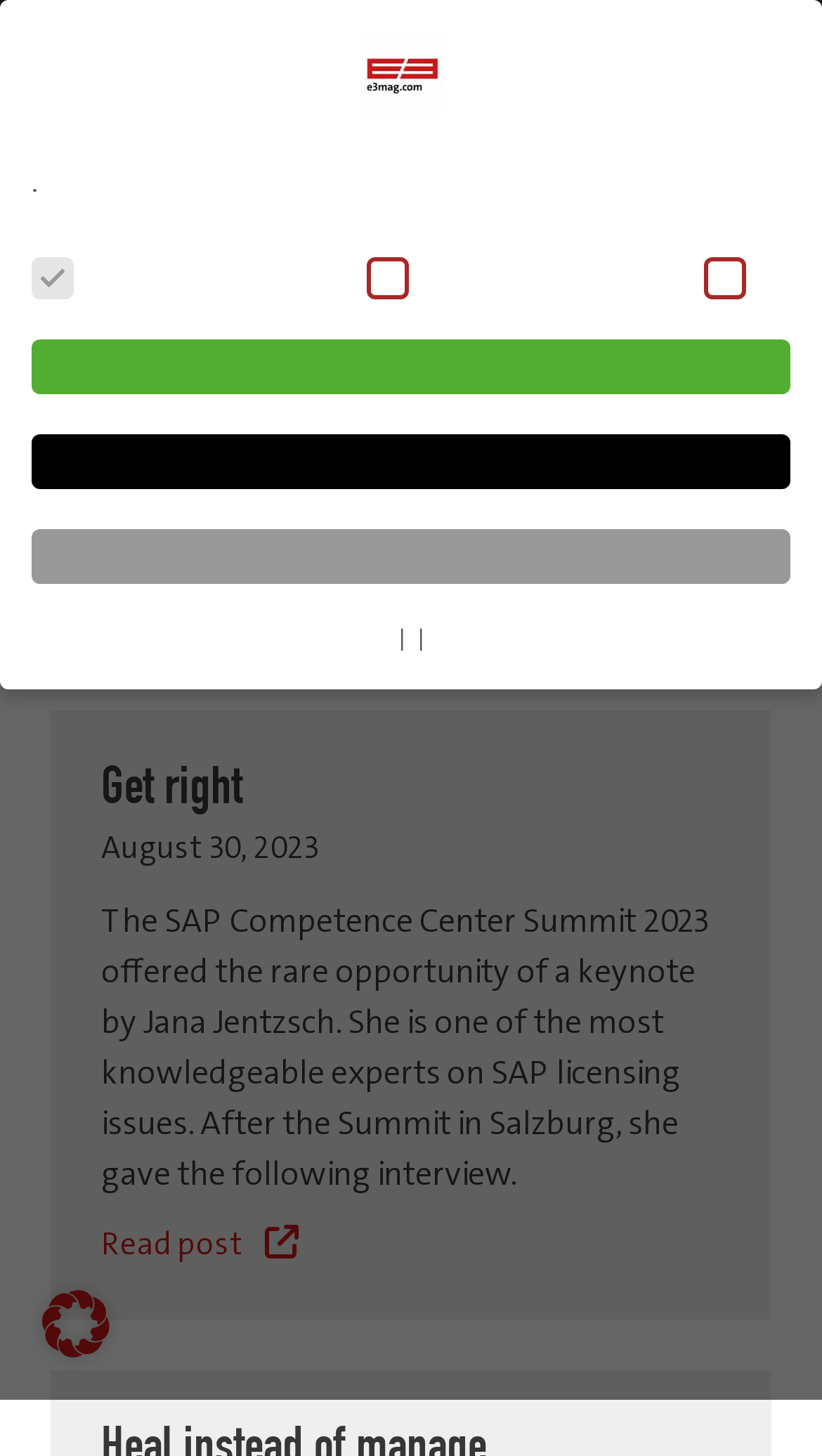What is the date of the latest article?
Please provide a detailed and thorough answer to the question.

I found the date of the latest article below the heading 'Get right', which is 'August 30, 2023'.